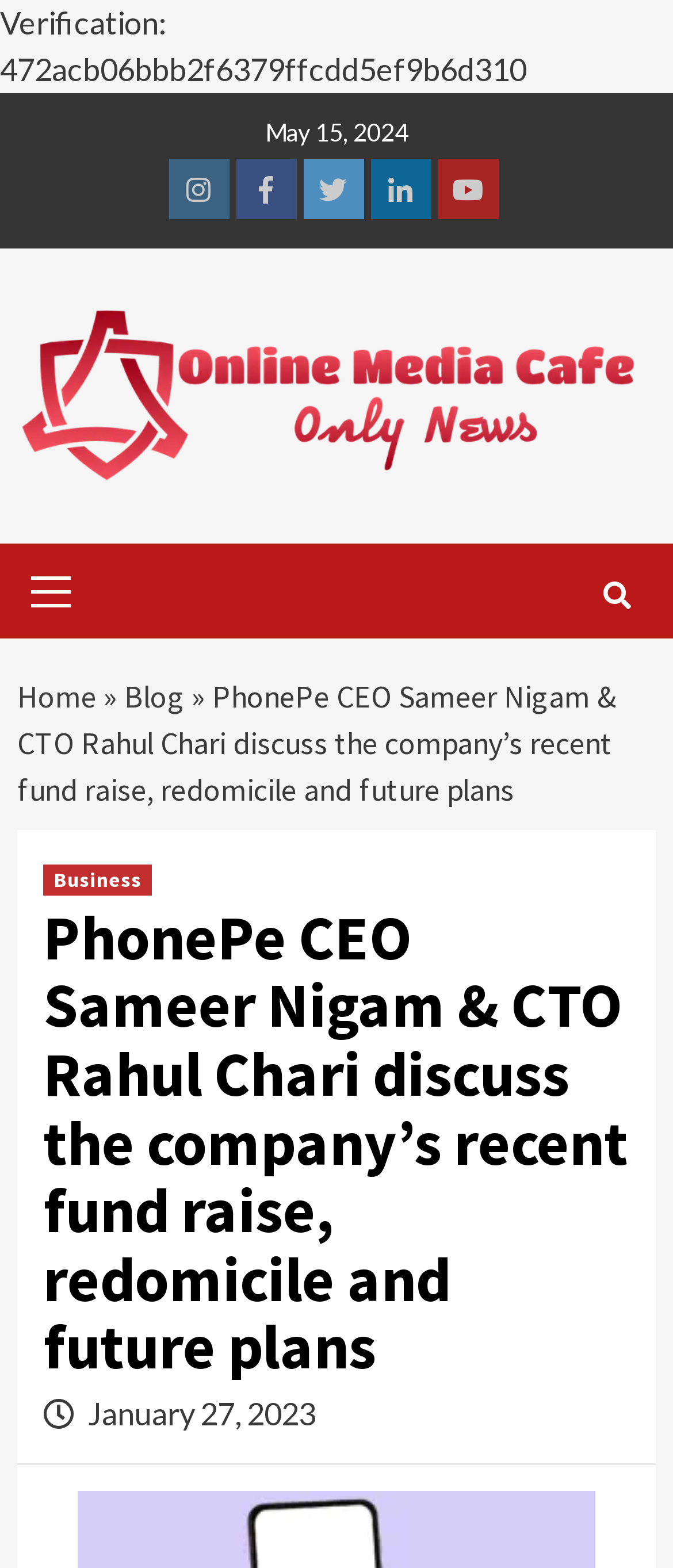Please identify the bounding box coordinates of the clickable element to fulfill the following instruction: "Go to Online Media Cafe". The coordinates should be four float numbers between 0 and 1, i.e., [left, top, right, bottom].

[0.026, 0.191, 0.949, 0.312]